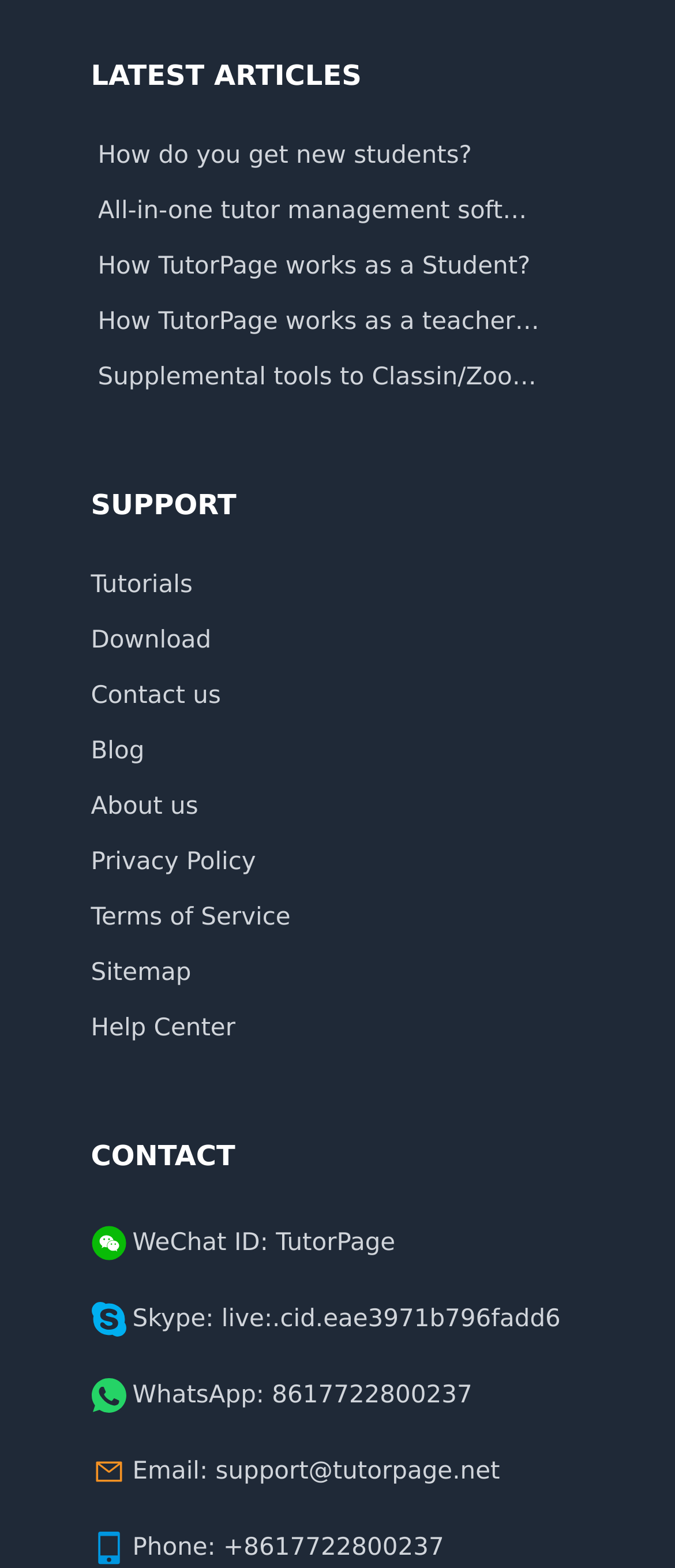How many images of the brand logo are on the webpage?
Based on the image, answer the question in a detailed manner.

There are 4 images of the brand logo on the webpage, as indicated by the image elements with the description 'brand-logo'.